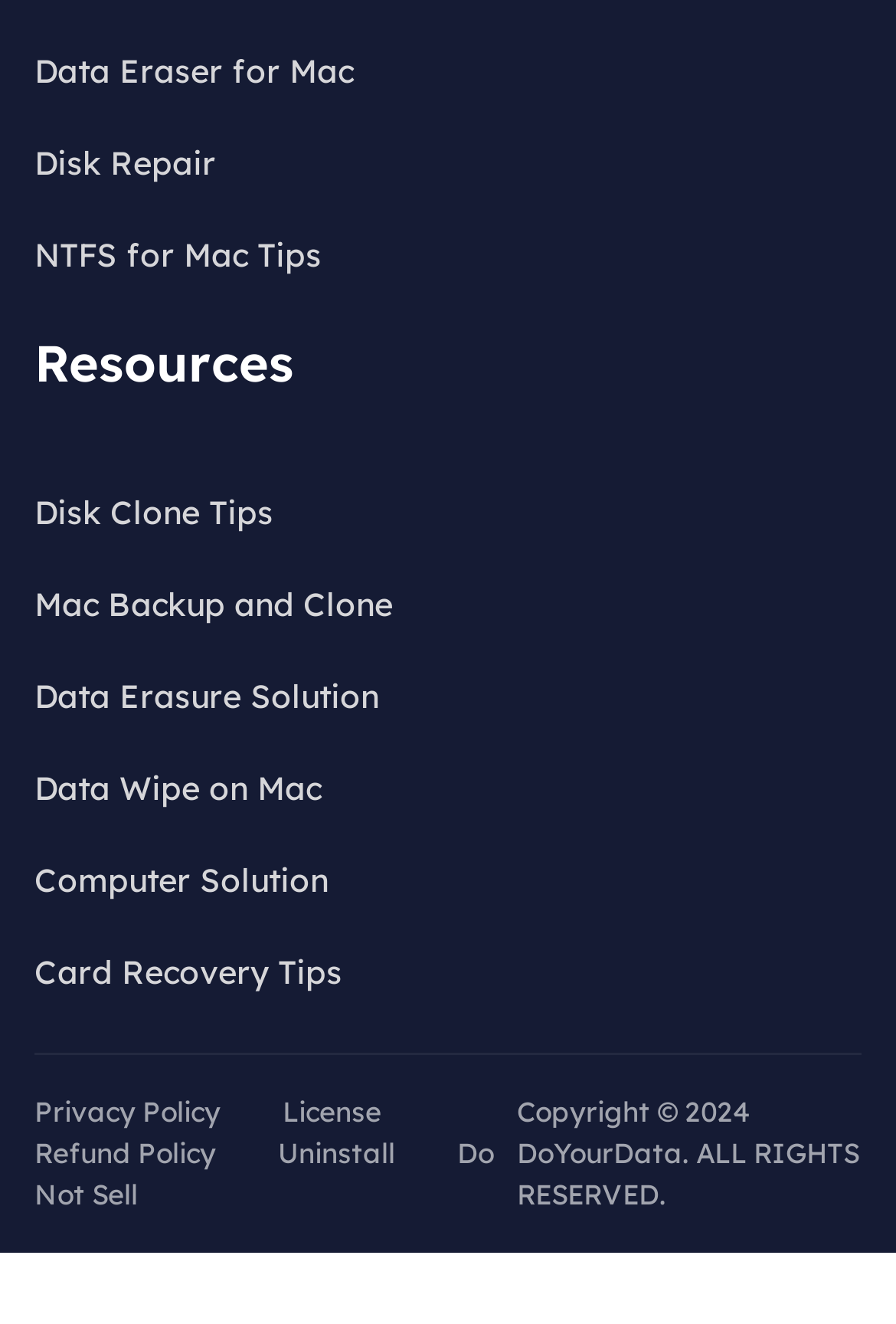Show the bounding box coordinates of the element that should be clicked to complete the task: "Click on External Device Recovery".

[0.038, 0.052, 0.485, 0.083]